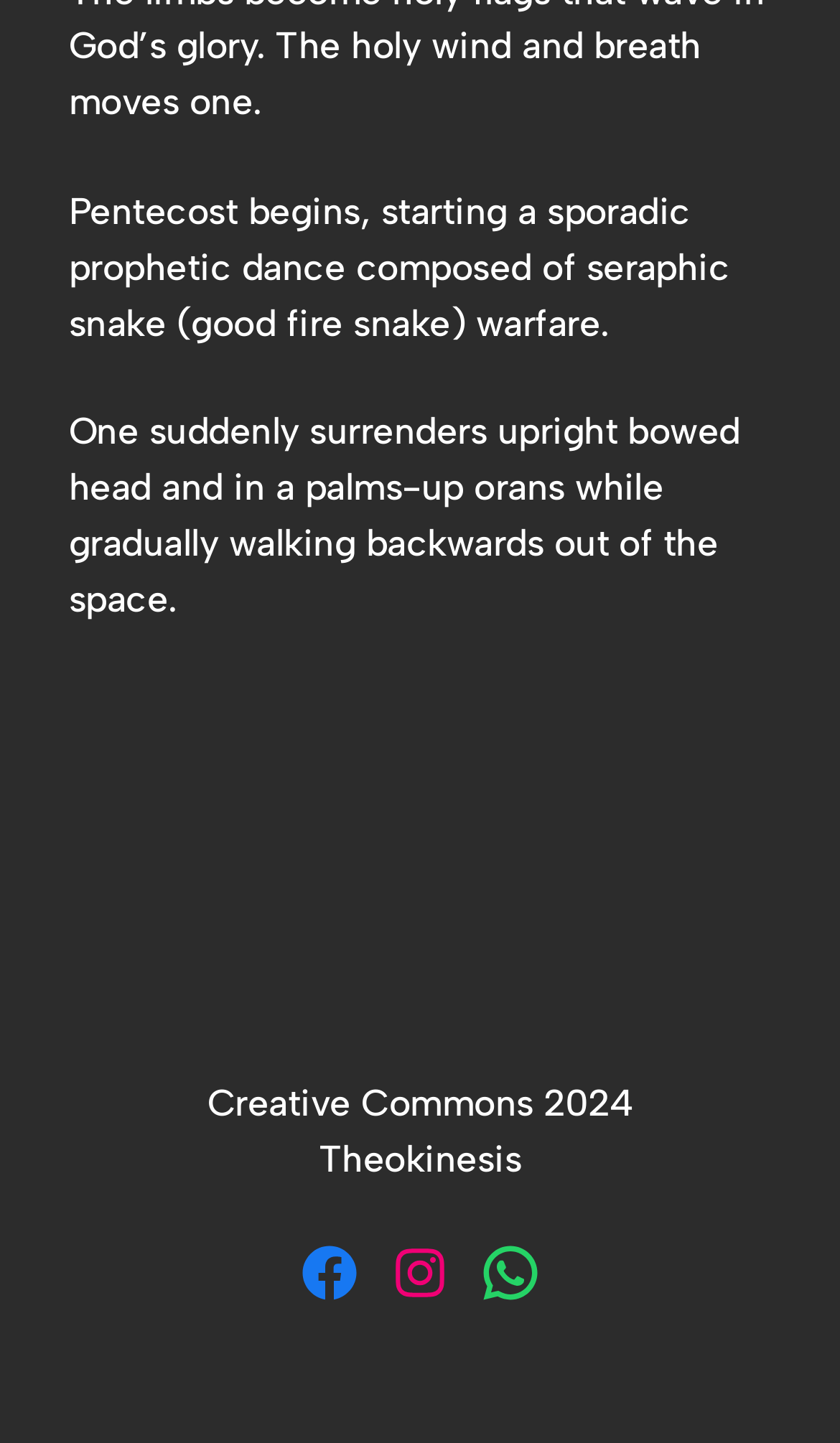Determine the bounding box coordinates for the HTML element mentioned in the following description: "WhatsApp". The coordinates should be a list of four floats ranging from 0 to 1, represented as [left, top, right, bottom].

[0.569, 0.859, 0.646, 0.904]